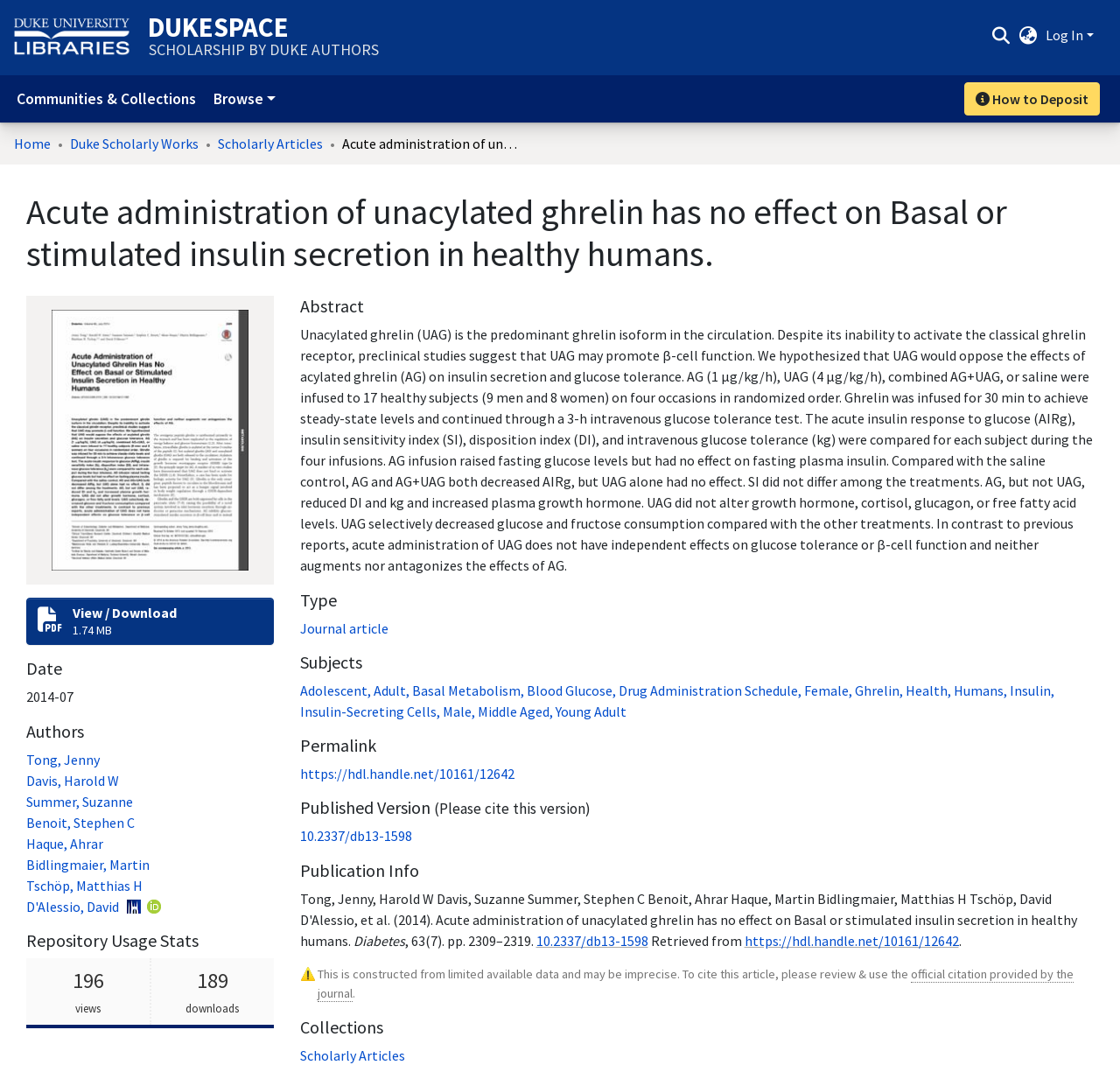Answer the question briefly using a single word or phrase: 
How many views does the article have?

196 views